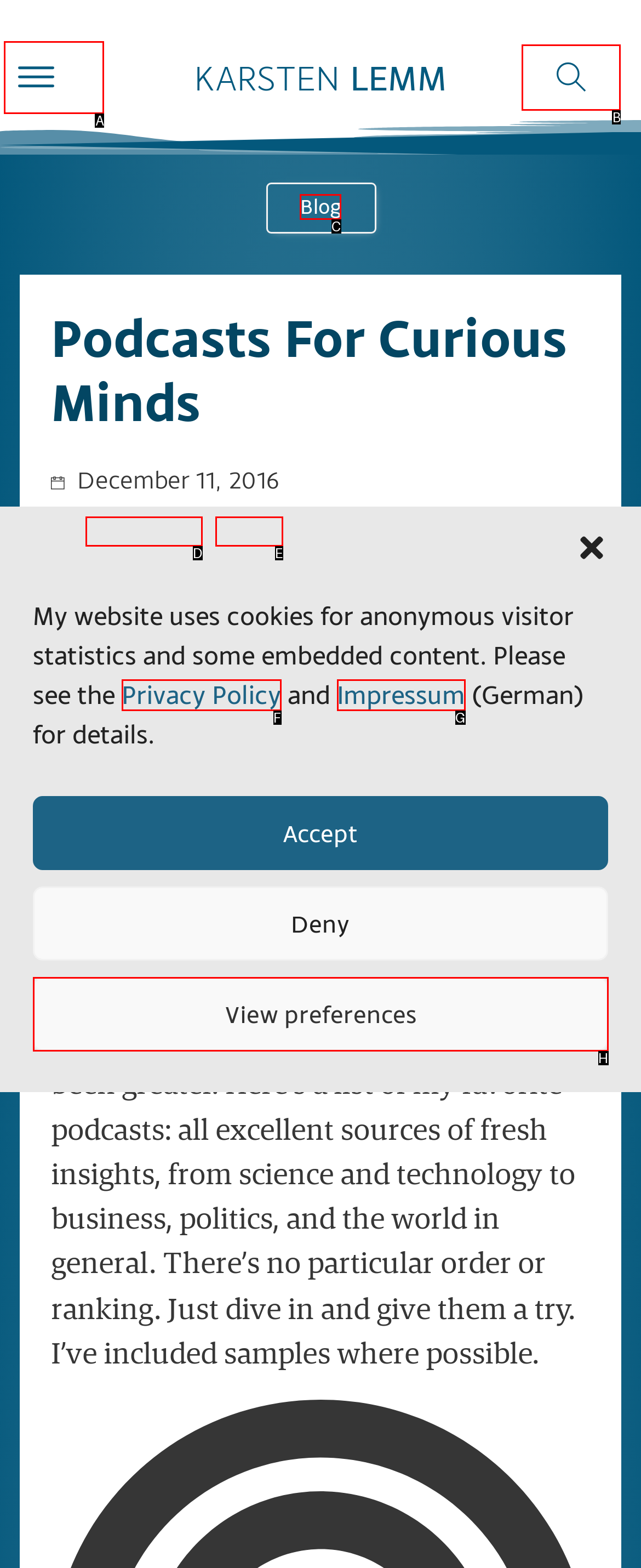Determine which option should be clicked to carry out this task: browse October 2023 archives
State the letter of the correct choice from the provided options.

None